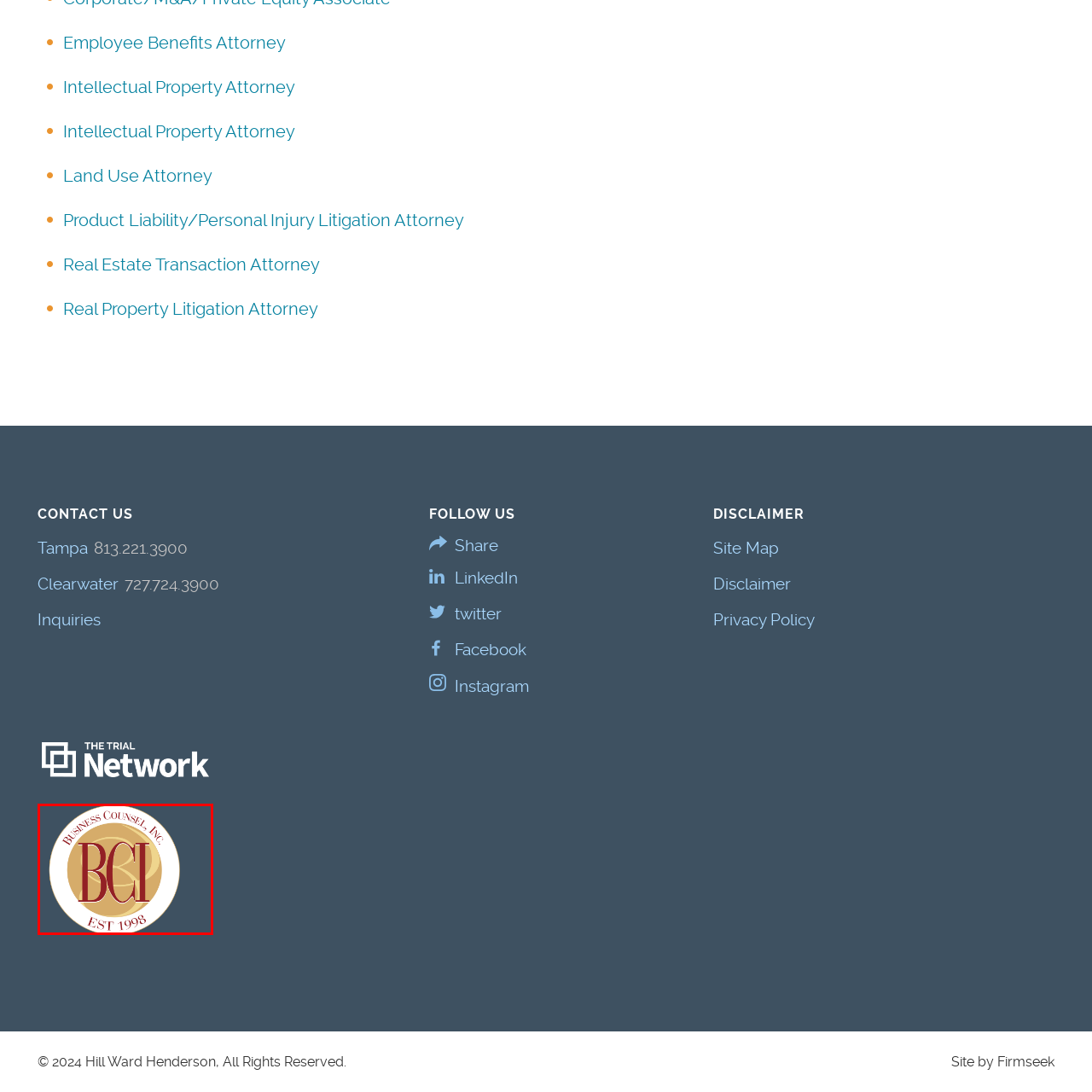Inspect the section within the red border, In what year was Business Counsel, Inc. established? Provide a one-word or one-phrase answer.

1998